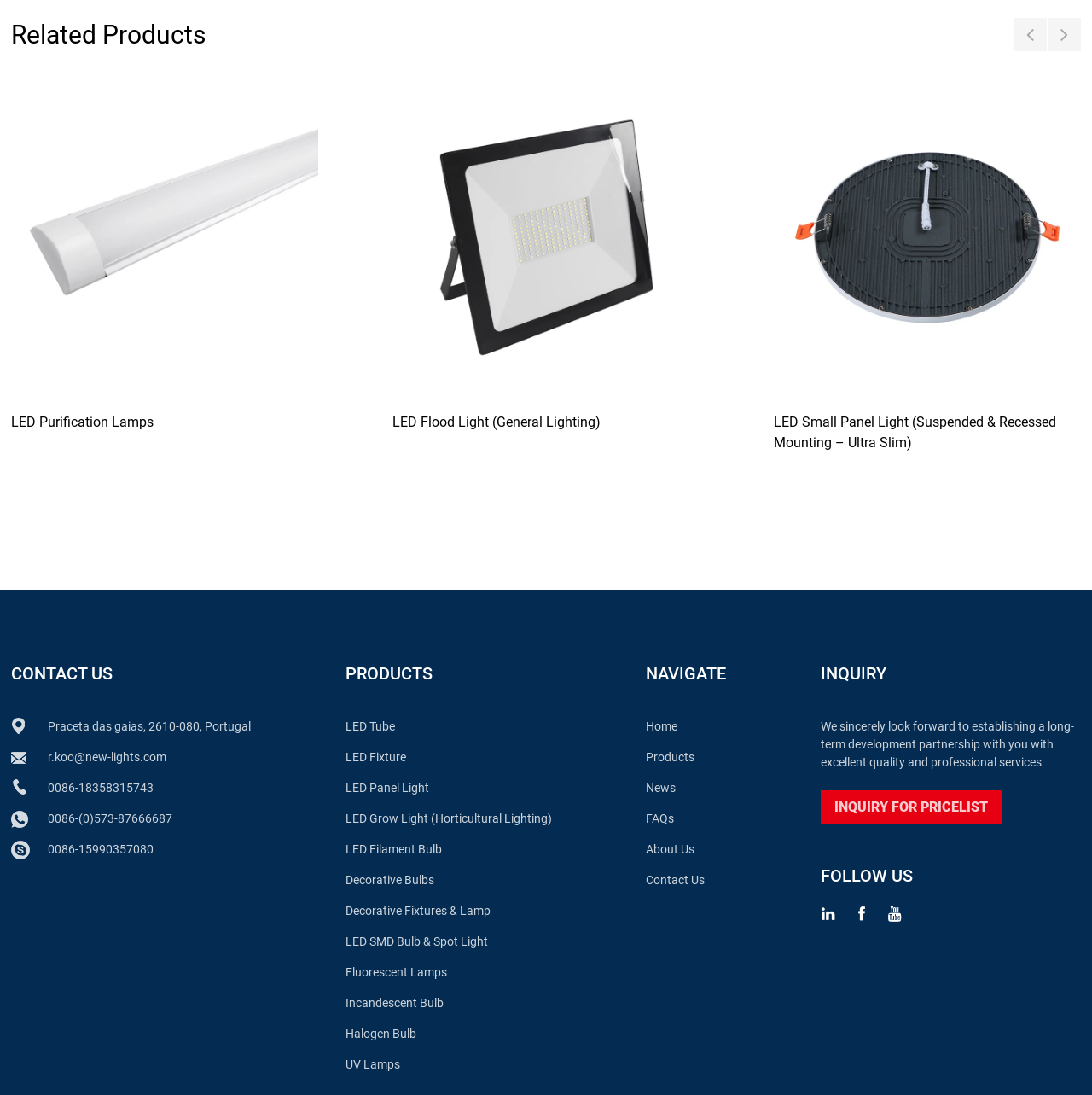Find and provide the bounding box coordinates for the UI element described here: "#e-Commerce". The coordinates should be given as four float numbers between 0 and 1: [left, top, right, bottom].

None